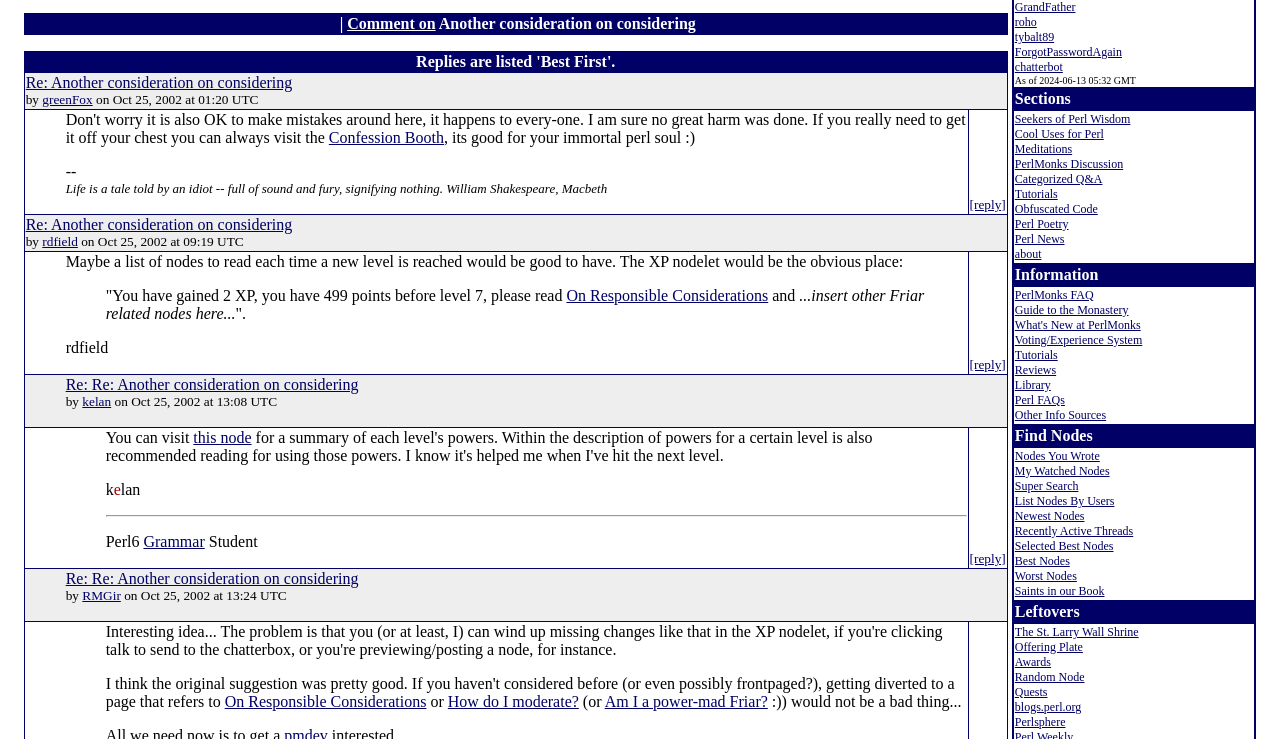Calculate the bounding box coordinates for the UI element based on the following description: "Recently Active Threads". Ensure the coordinates are four float numbers between 0 and 1, i.e., [left, top, right, bottom].

[0.793, 0.709, 0.885, 0.728]